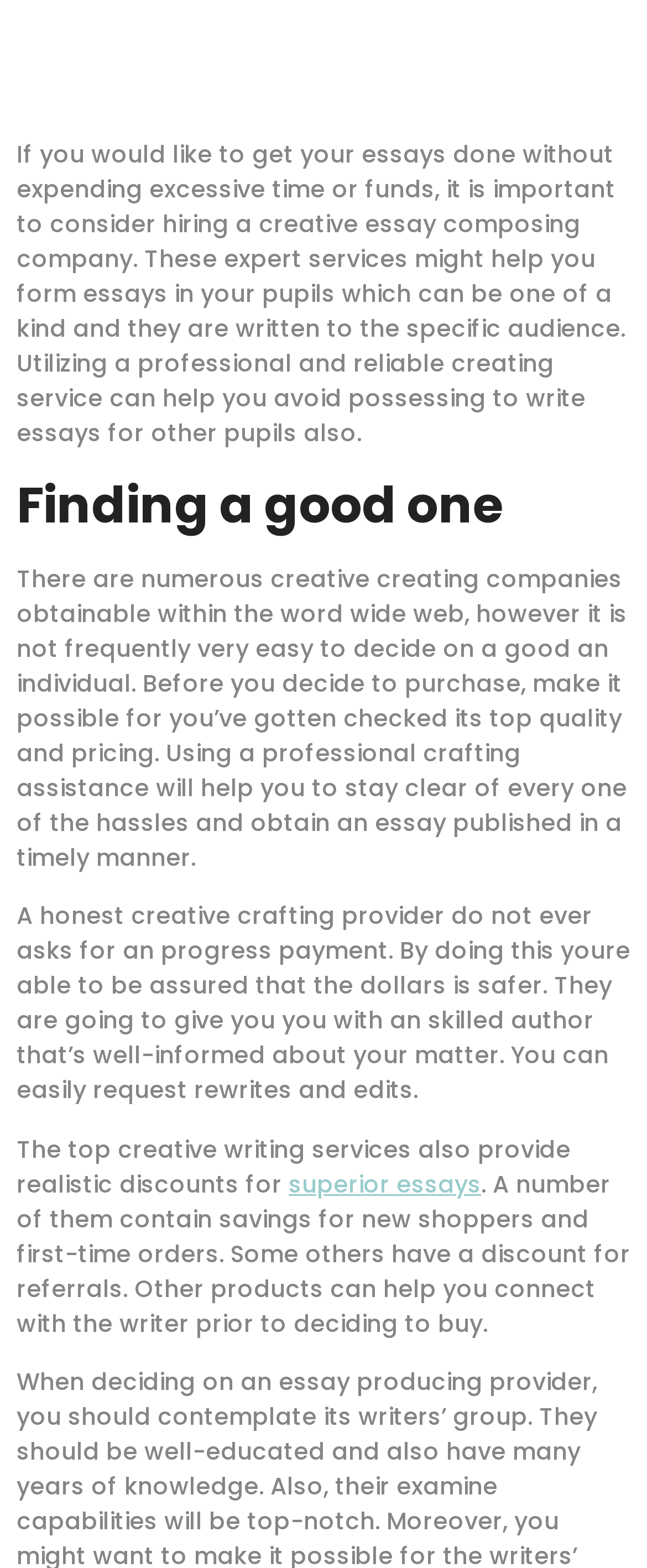Reply to the question with a single word or phrase:
What is a characteristic of a honest creative crafting provider?

No advance payment